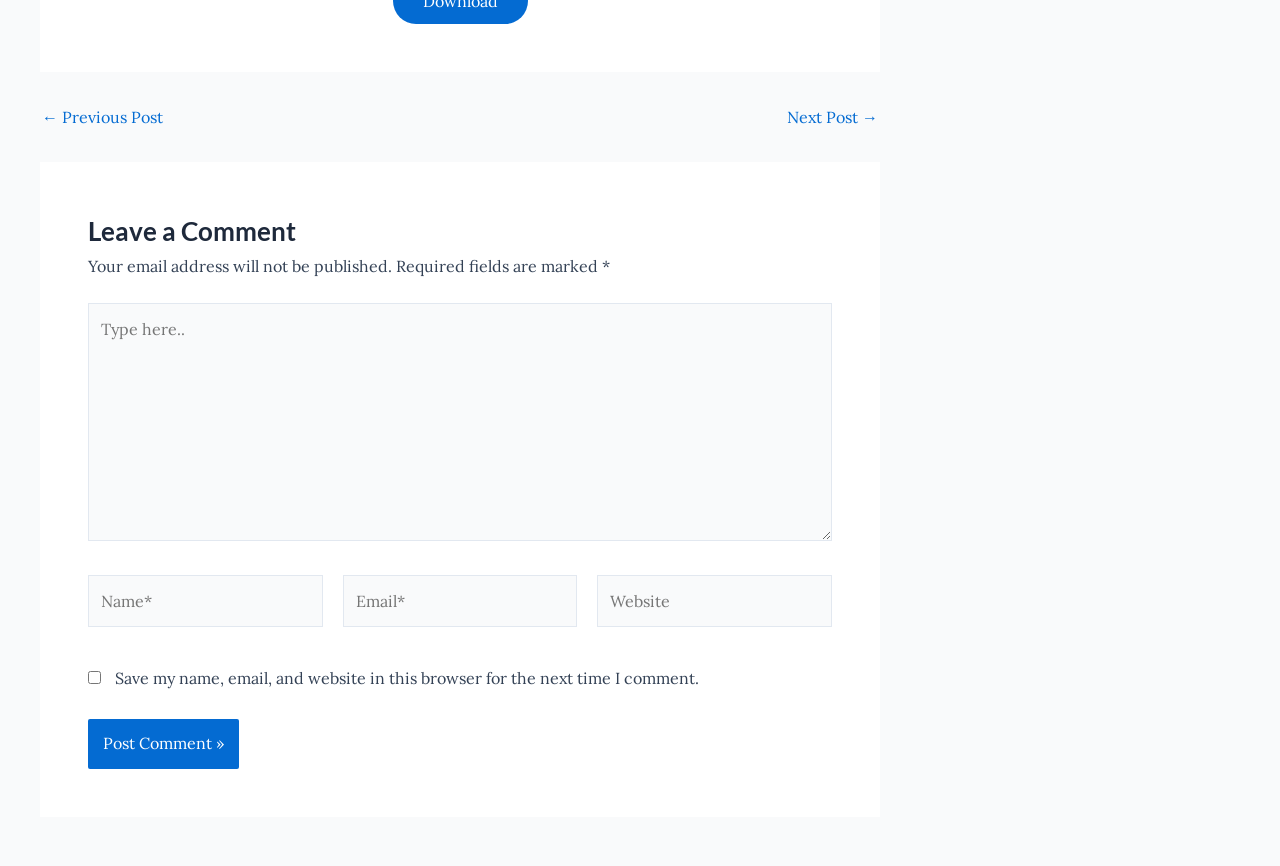Respond to the question below with a single word or phrase:
How many text boxes are there for inputting comment information? 

4